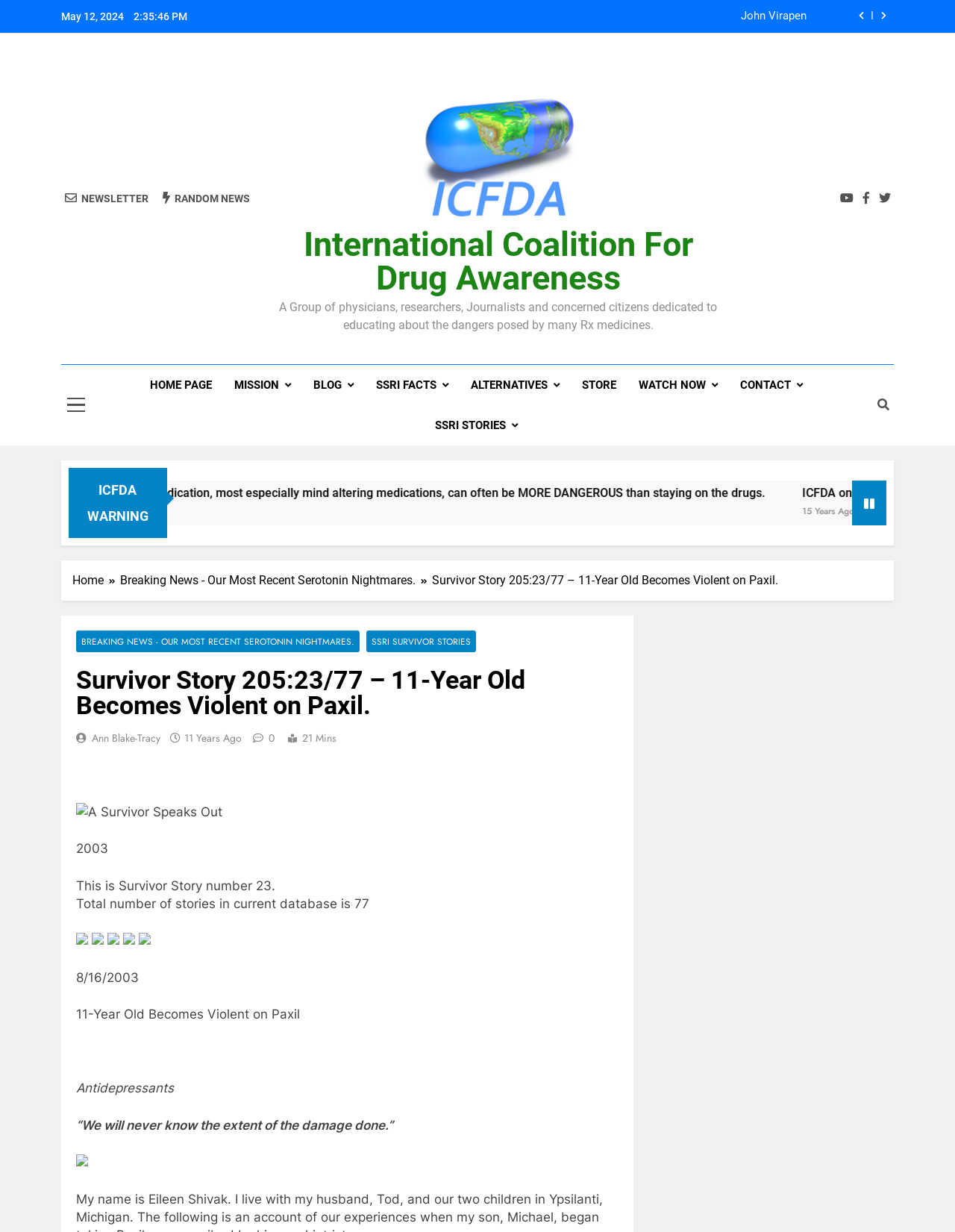Please identify the bounding box coordinates of the clickable area that will allow you to execute the instruction: "Check the 'CONTACT' page".

[0.764, 0.296, 0.853, 0.329]